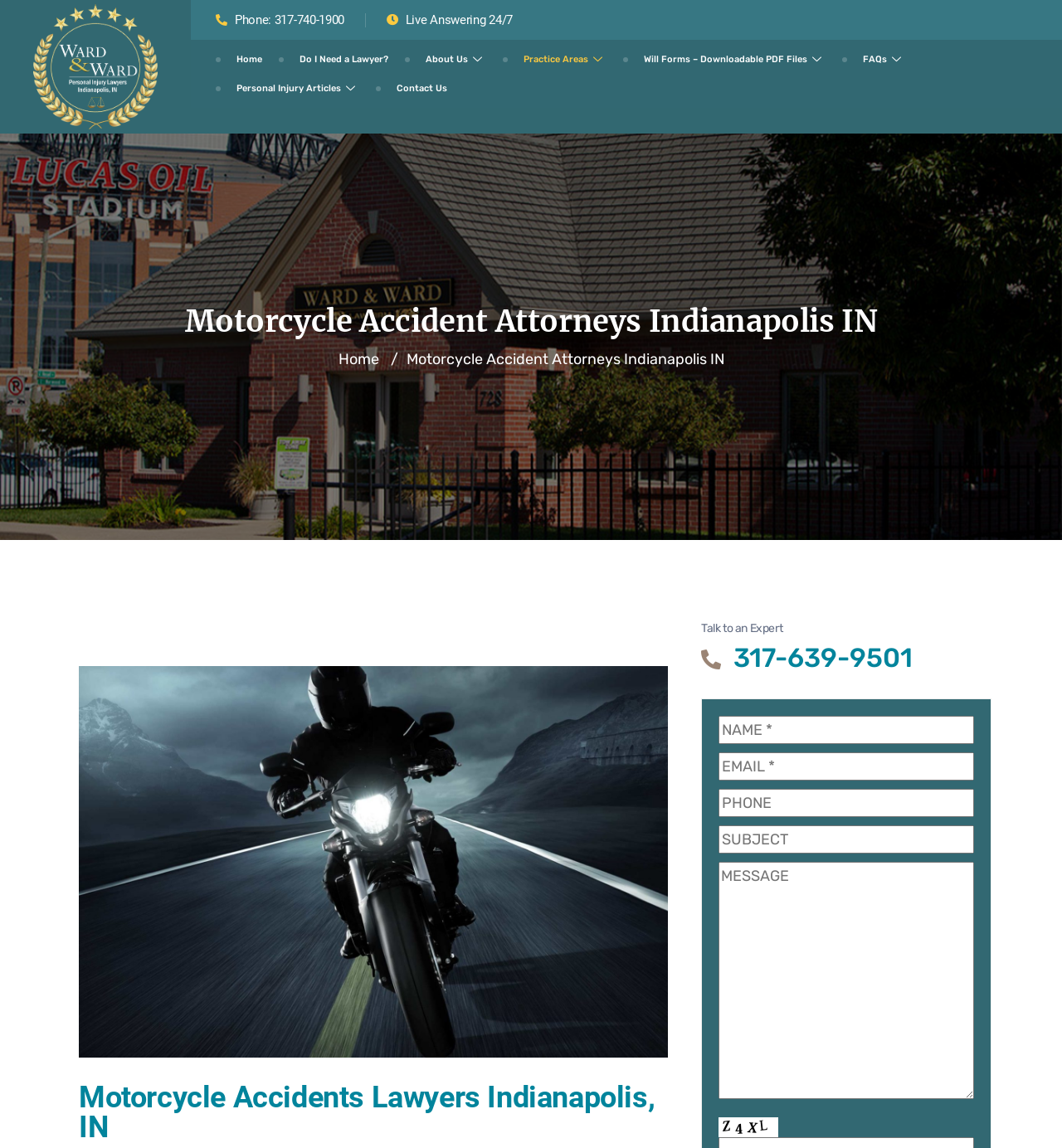Locate the bounding box coordinates of the clickable region necessary to complete the following instruction: "View 'Personal Injury Articles'". Provide the coordinates in the format of four float numbers between 0 and 1, i.e., [left, top, right, bottom].

[0.203, 0.064, 0.354, 0.09]